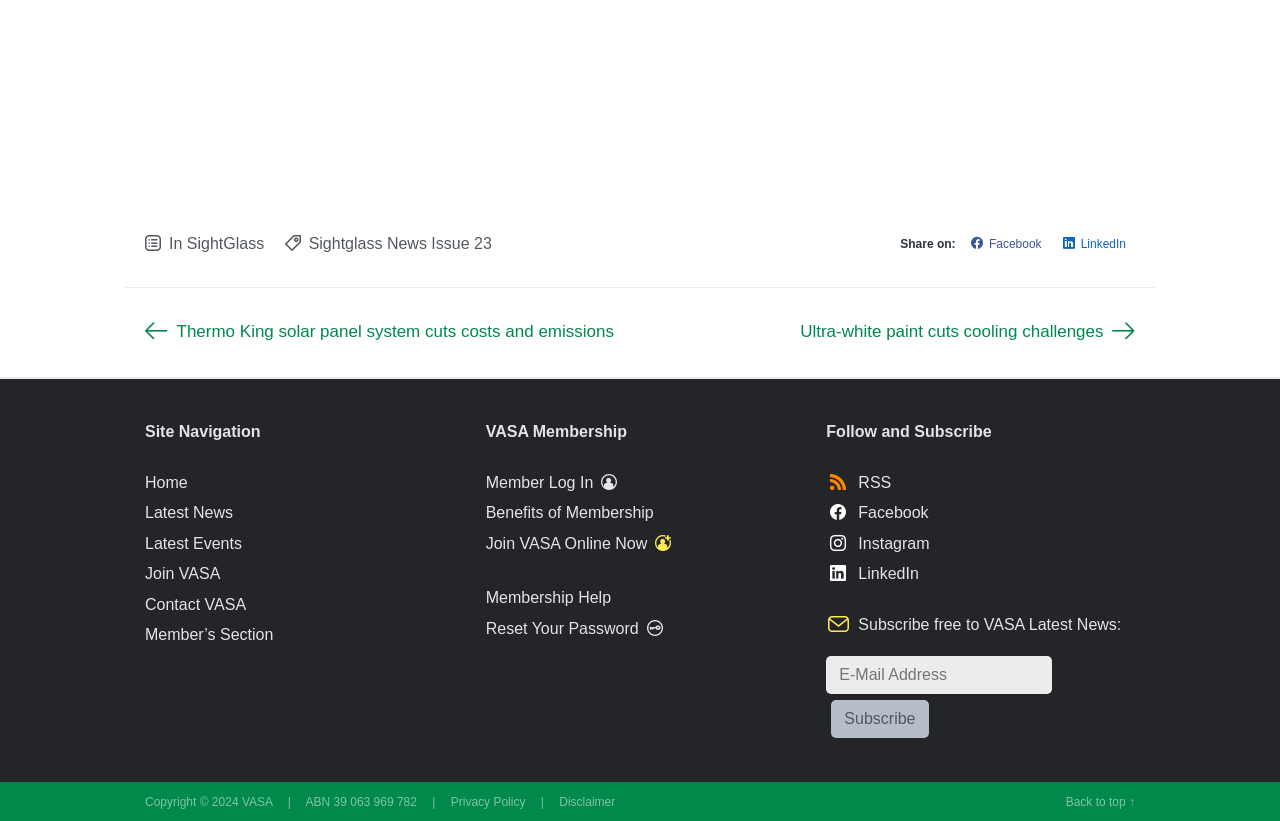Please determine the bounding box coordinates of the clickable area required to carry out the following instruction: "Share on Facebook". The coordinates must be four float numbers between 0 and 1, represented as [left, top, right, bottom].

[0.752, 0.281, 0.821, 0.313]